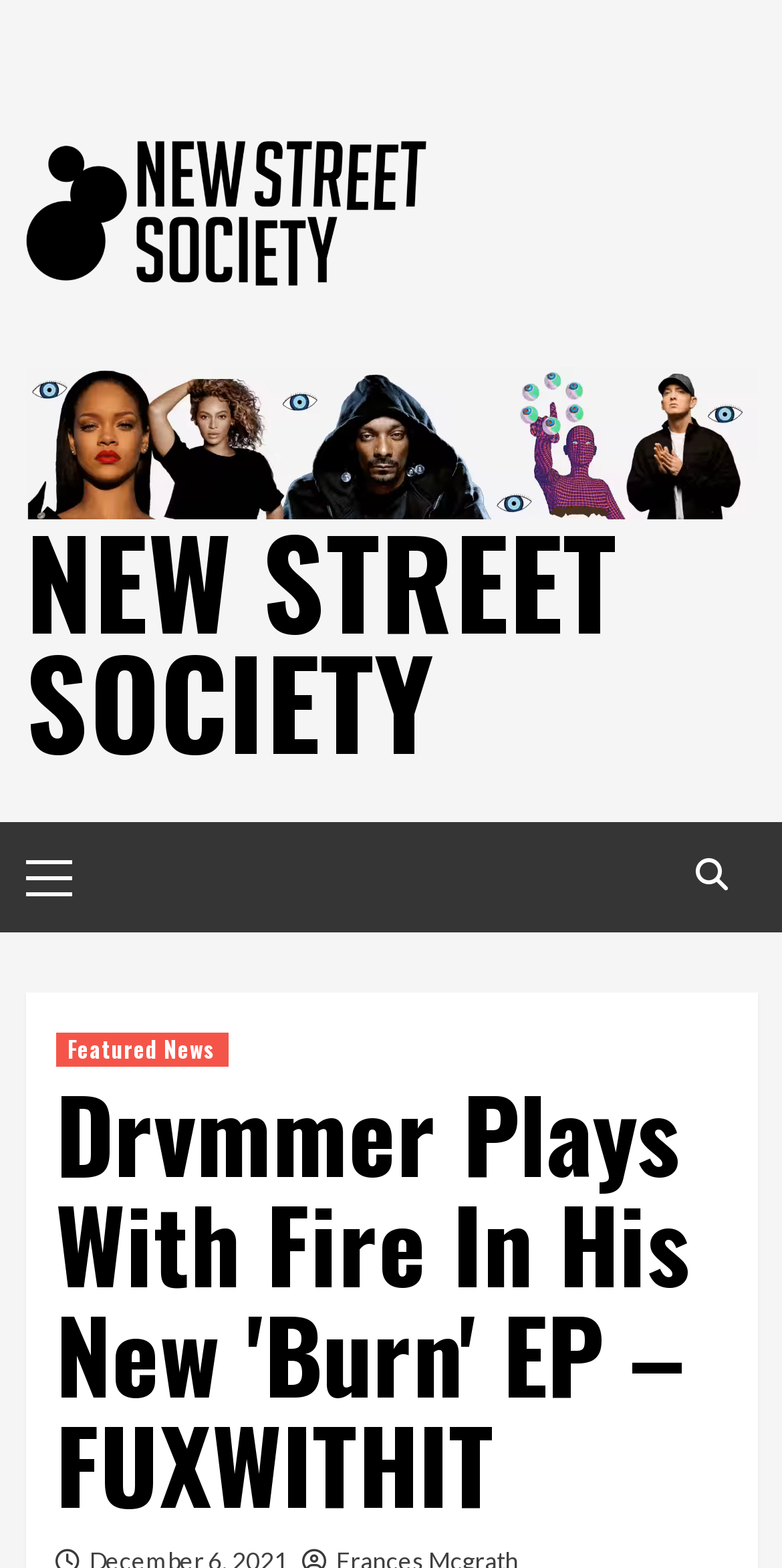What is the icon present in the primary menu?
Refer to the image and answer the question using a single word or phrase.

uf002